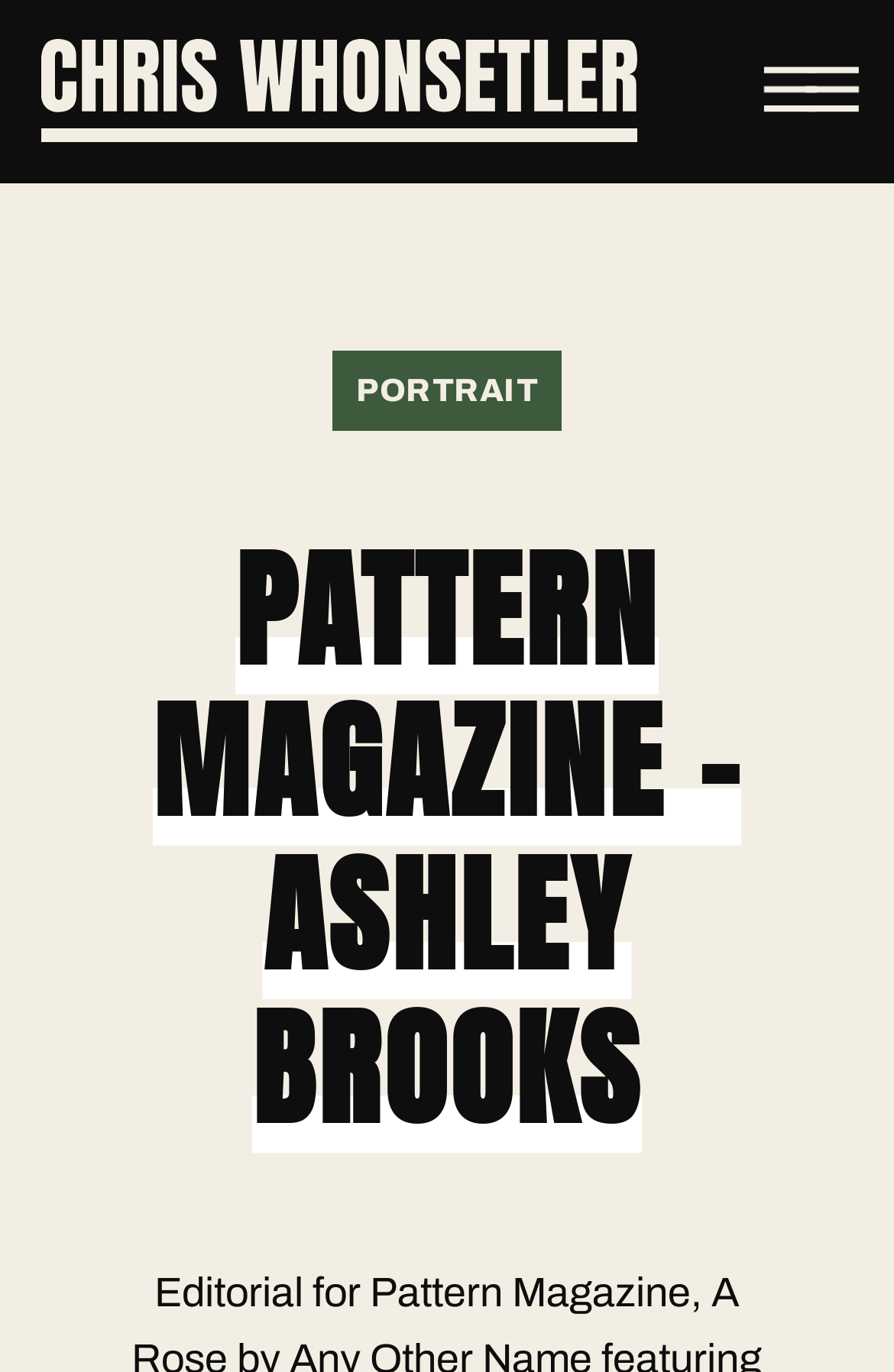How many navigation links are there?
Using the picture, provide a one-word or short phrase answer.

1